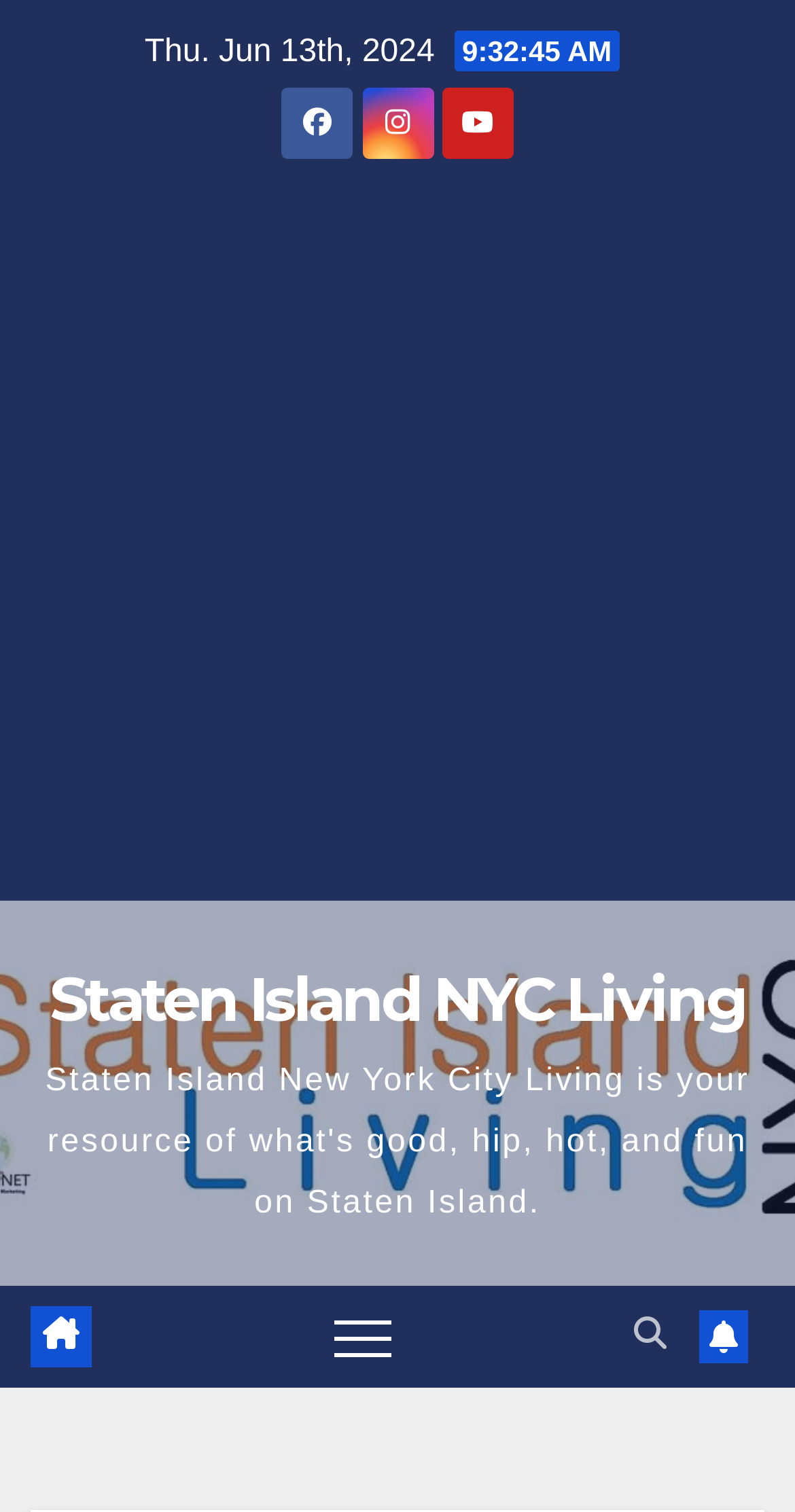Using the details in the image, give a detailed response to the question below:
What is the purpose of the iframe element?

The iframe element is used to display an advertisement, as indicated by its description 'Advertisement'. This is a common use case for iframe elements on webpages.